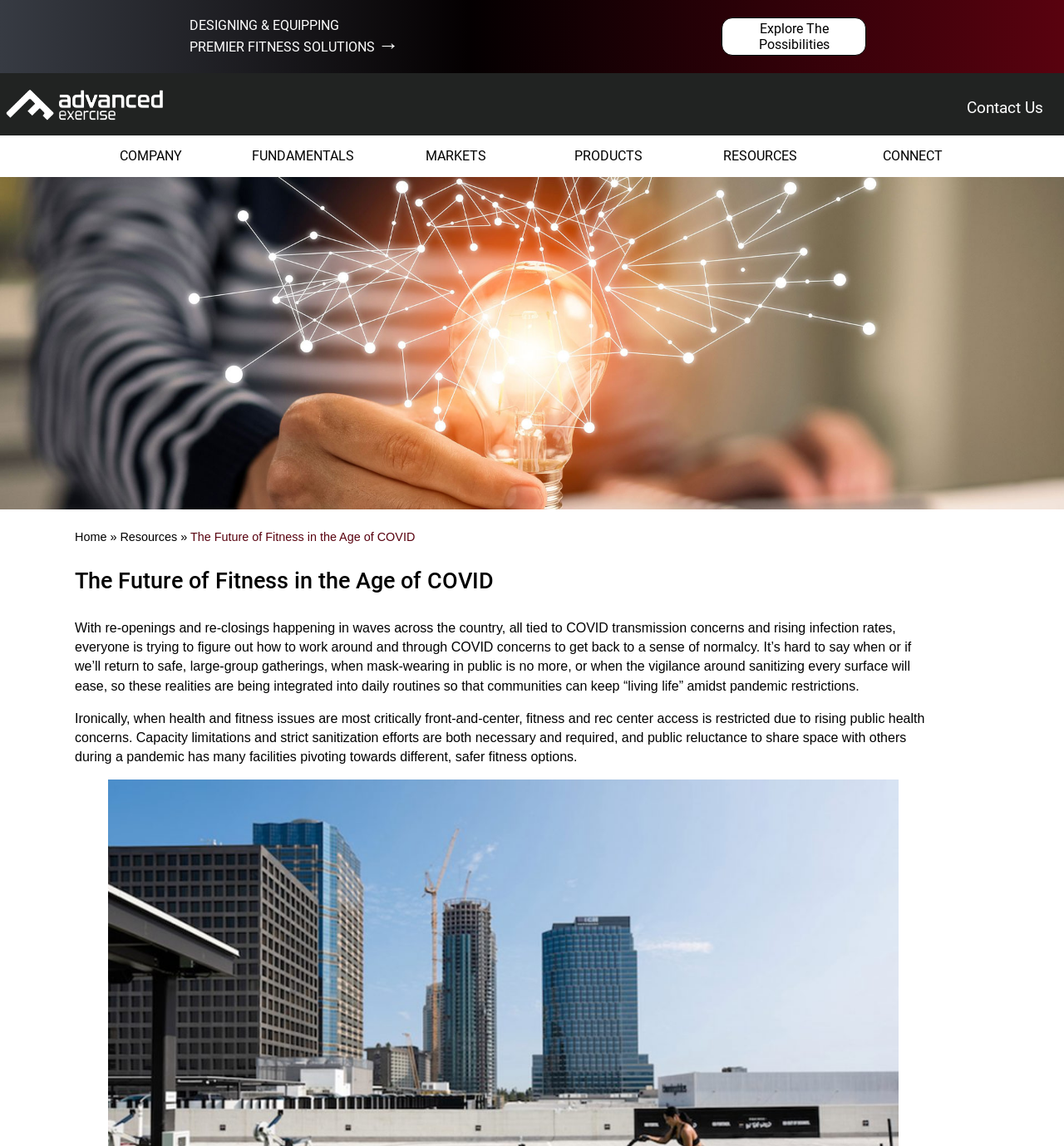Based on the image, please elaborate on the answer to the following question:
What is the tone of the webpage?

The tone of the webpage is informative, as it provides information about the challenges facing the fitness industry in the age of COVID and discusses ways to adapt to these challenges, rather than being promotional or persuasive.